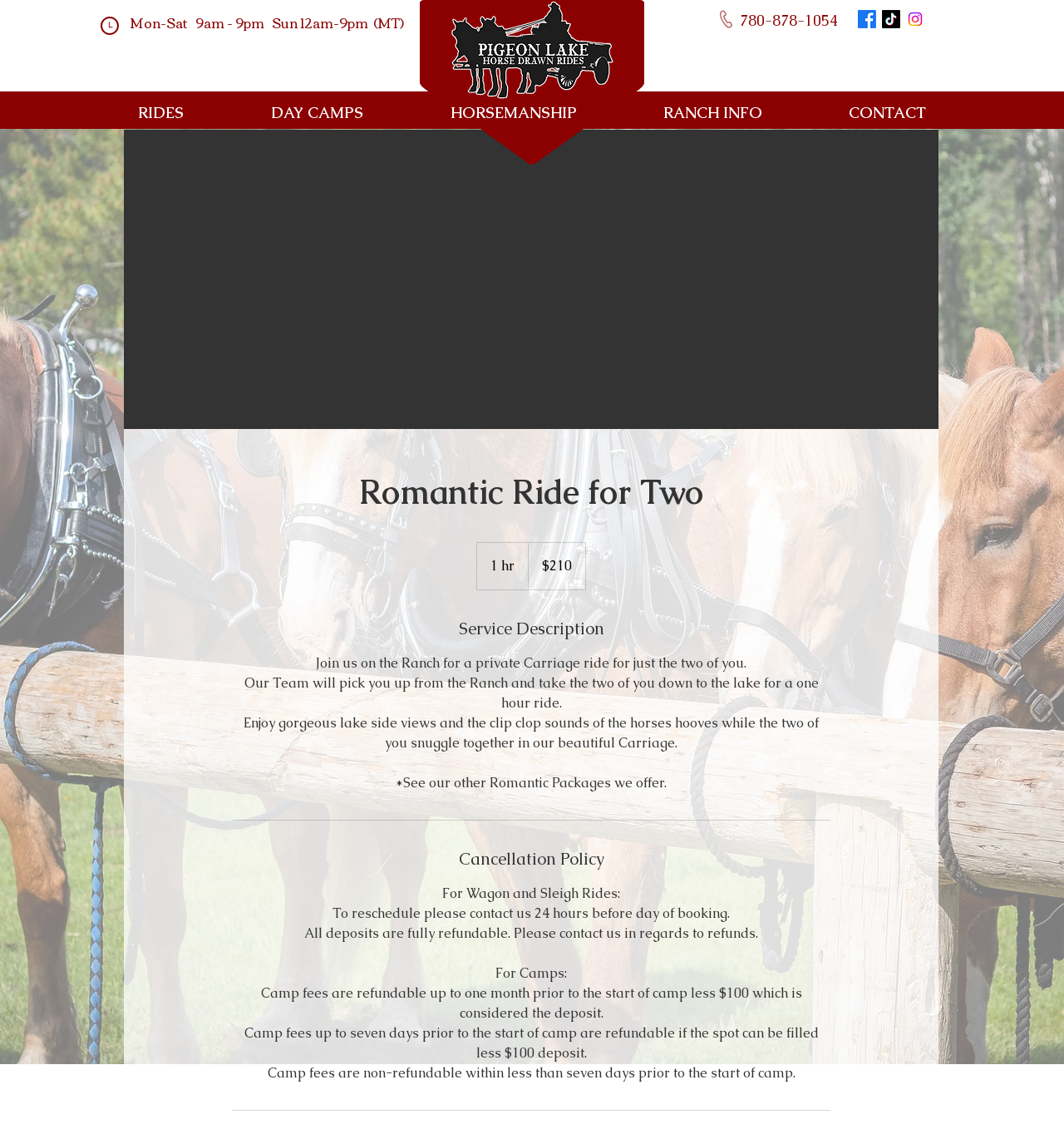Identify the bounding box coordinates of the specific part of the webpage to click to complete this instruction: "Click RIDES".

[0.088, 0.081, 0.213, 0.119]